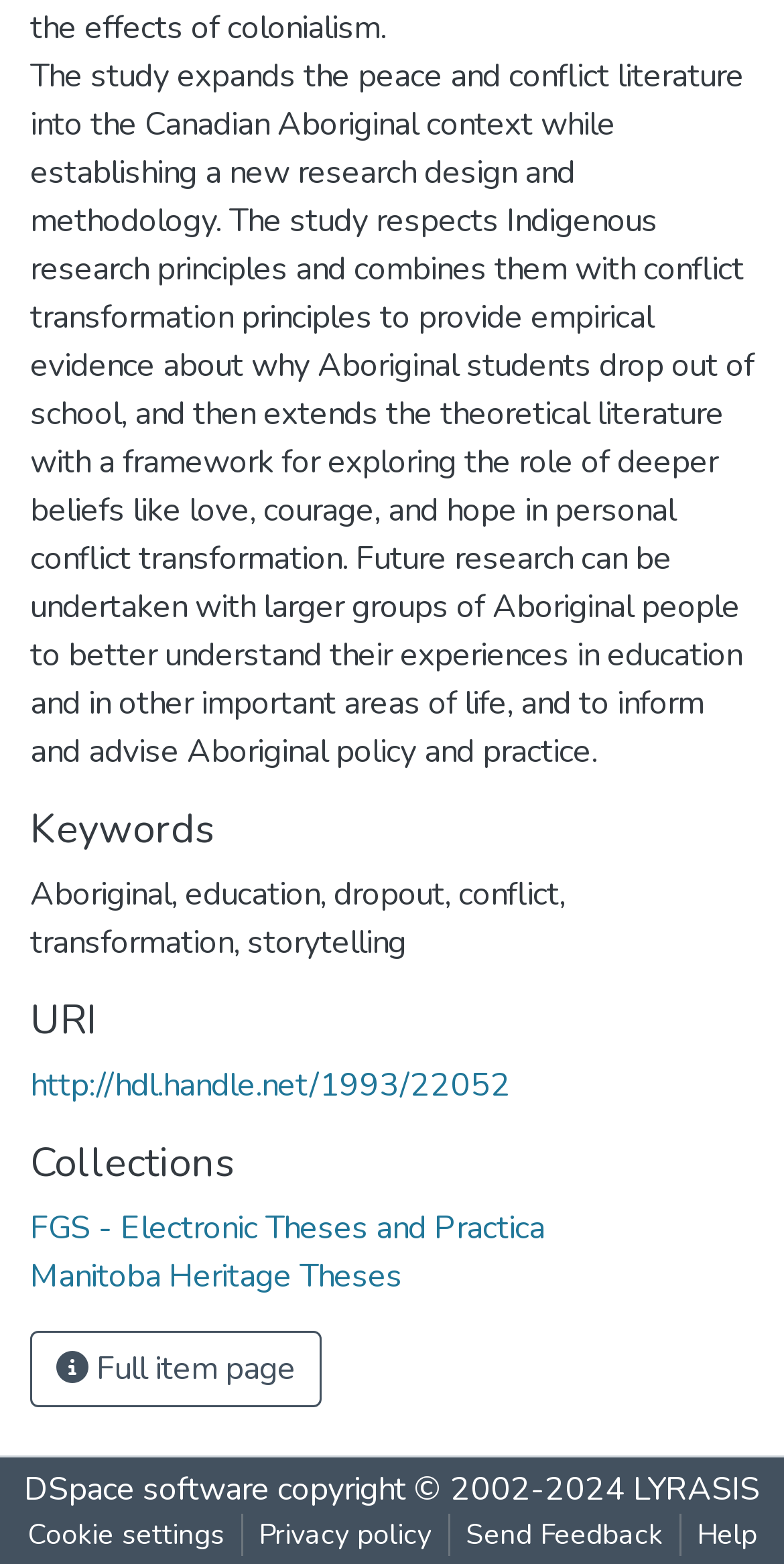Using the webpage screenshot and the element description DSpace software, determine the bounding box coordinates. Specify the coordinates in the format (top-left x, top-left y, bottom-right x, bottom-right y) with values ranging from 0 to 1.

[0.031, 0.938, 0.344, 0.966]